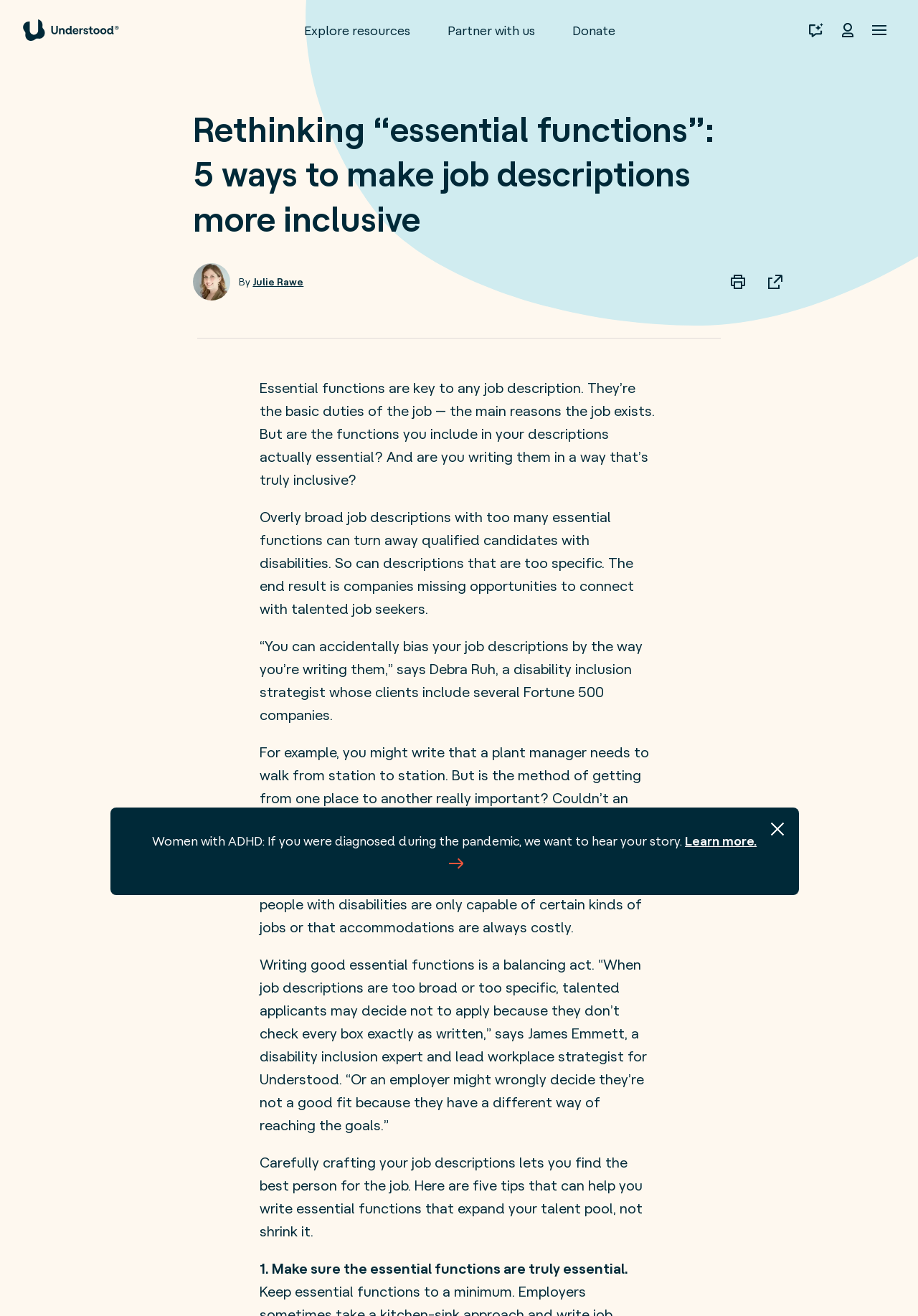Determine the bounding box coordinates of the region to click in order to accomplish the following instruction: "Go to Understood Home". Provide the coordinates as four float numbers between 0 and 1, specifically [left, top, right, bottom].

[0.025, 0.011, 0.13, 0.035]